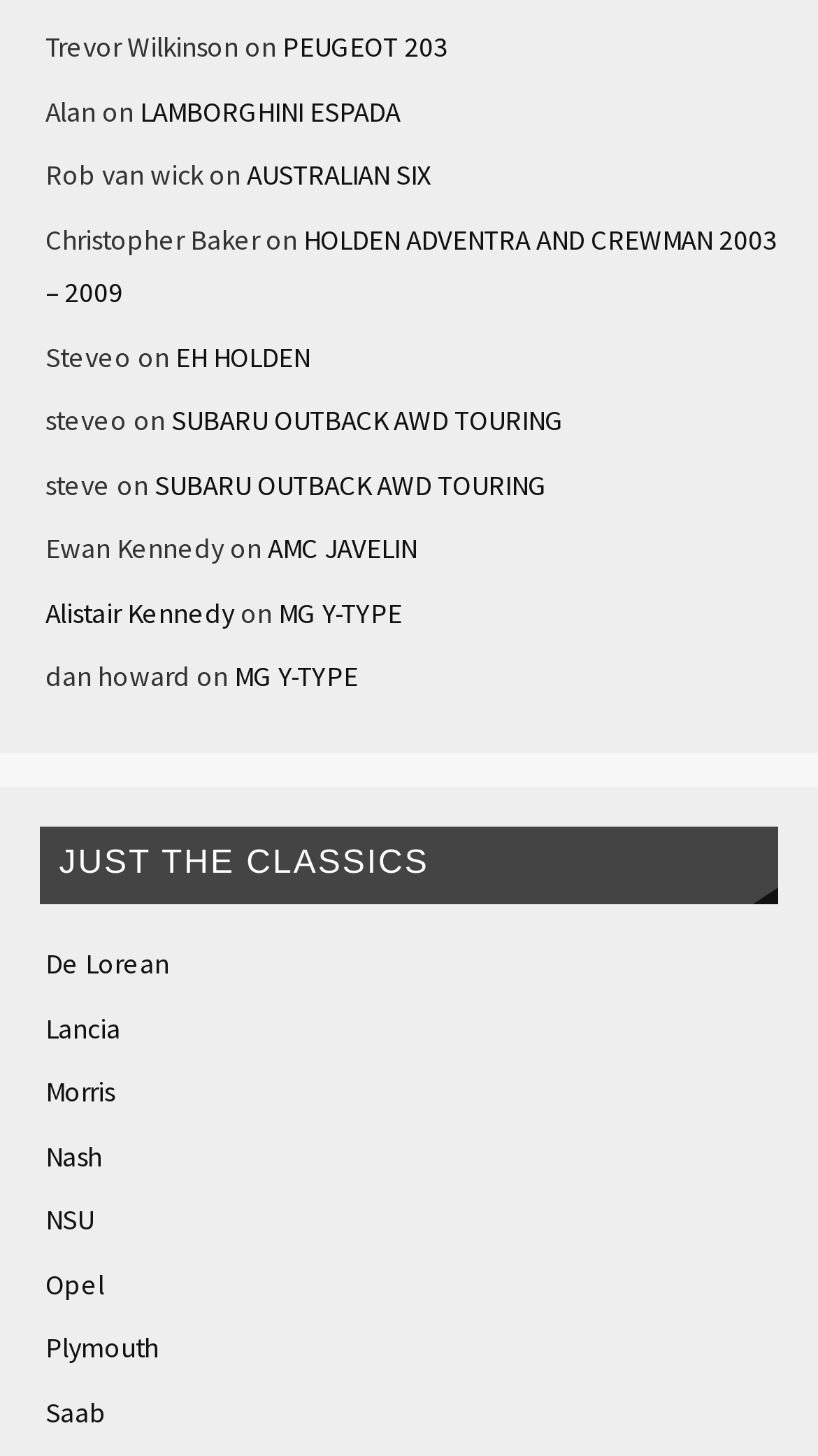From the details in the image, provide a thorough response to the question: How many car models are listed?

I counted the number of links on the webpage that correspond to car models, and there are 24 of them.